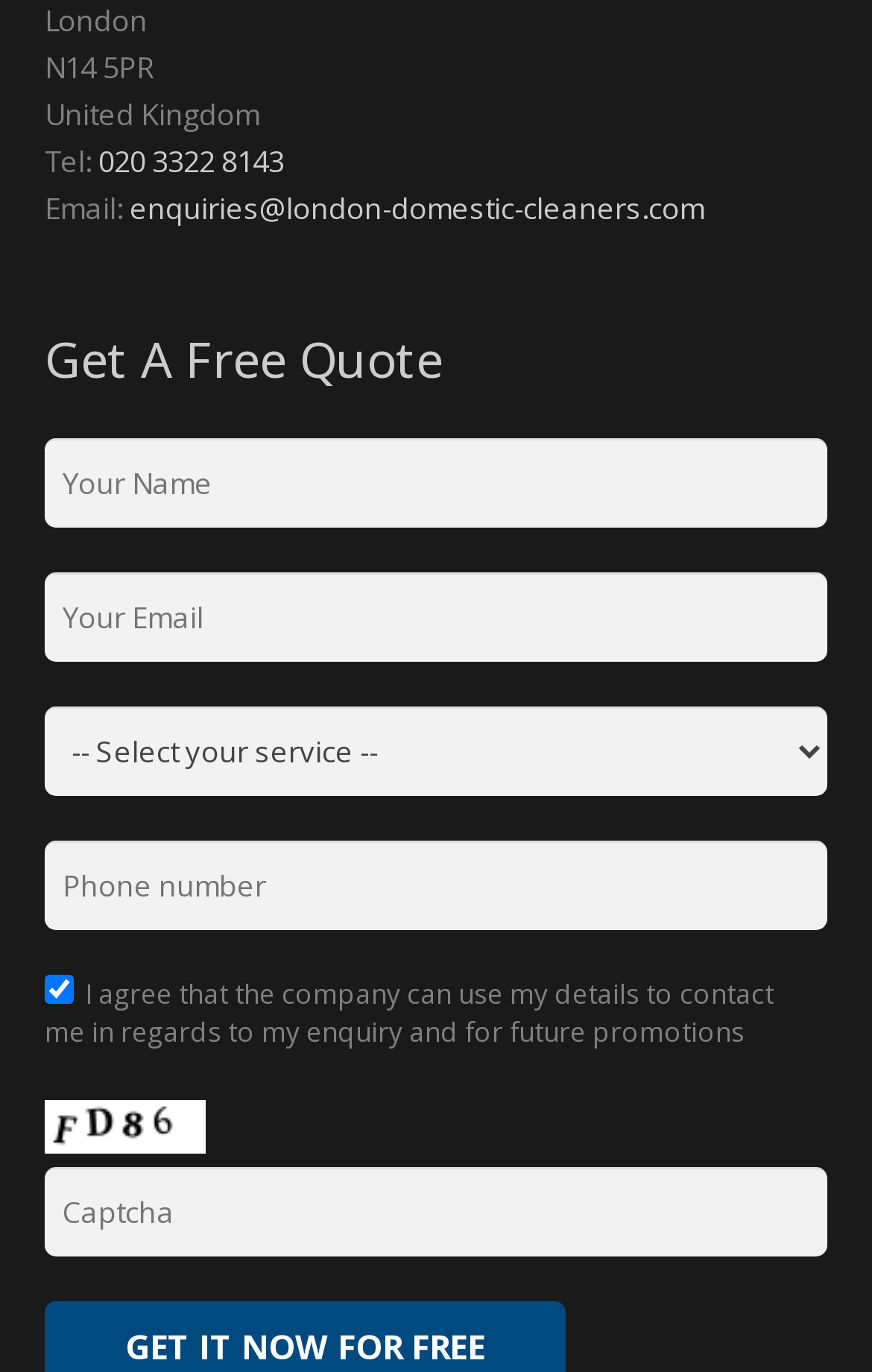Using a single word or phrase, answer the following question: 
What is the company's phone number?

020 3322 8143